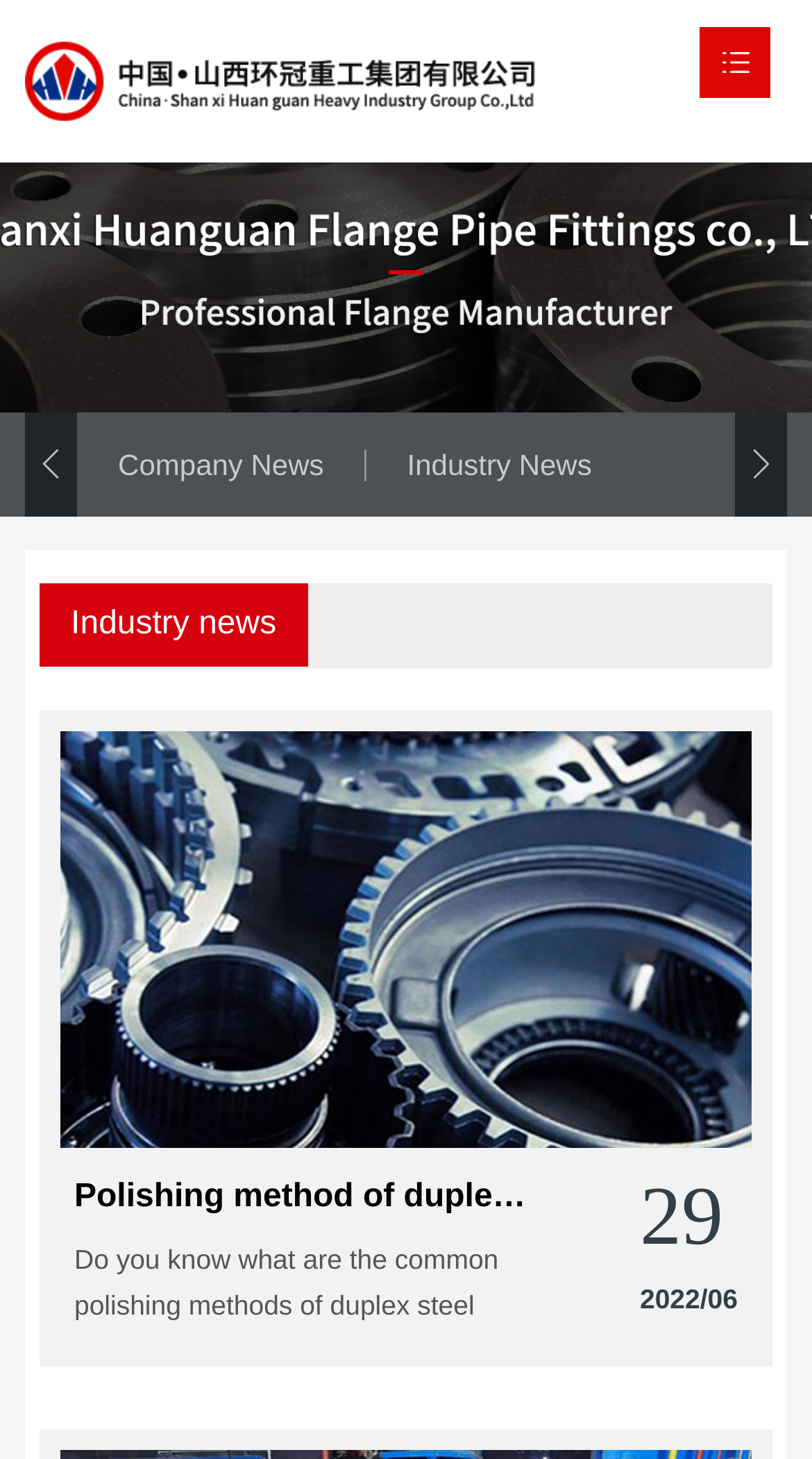Indicate the bounding box coordinates of the element that needs to be clicked to satisfy the following instruction: "Click the Next slide button". The coordinates should be four float numbers between 0 and 1, i.e., [left, top, right, bottom].

[0.906, 0.283, 0.97, 0.355]